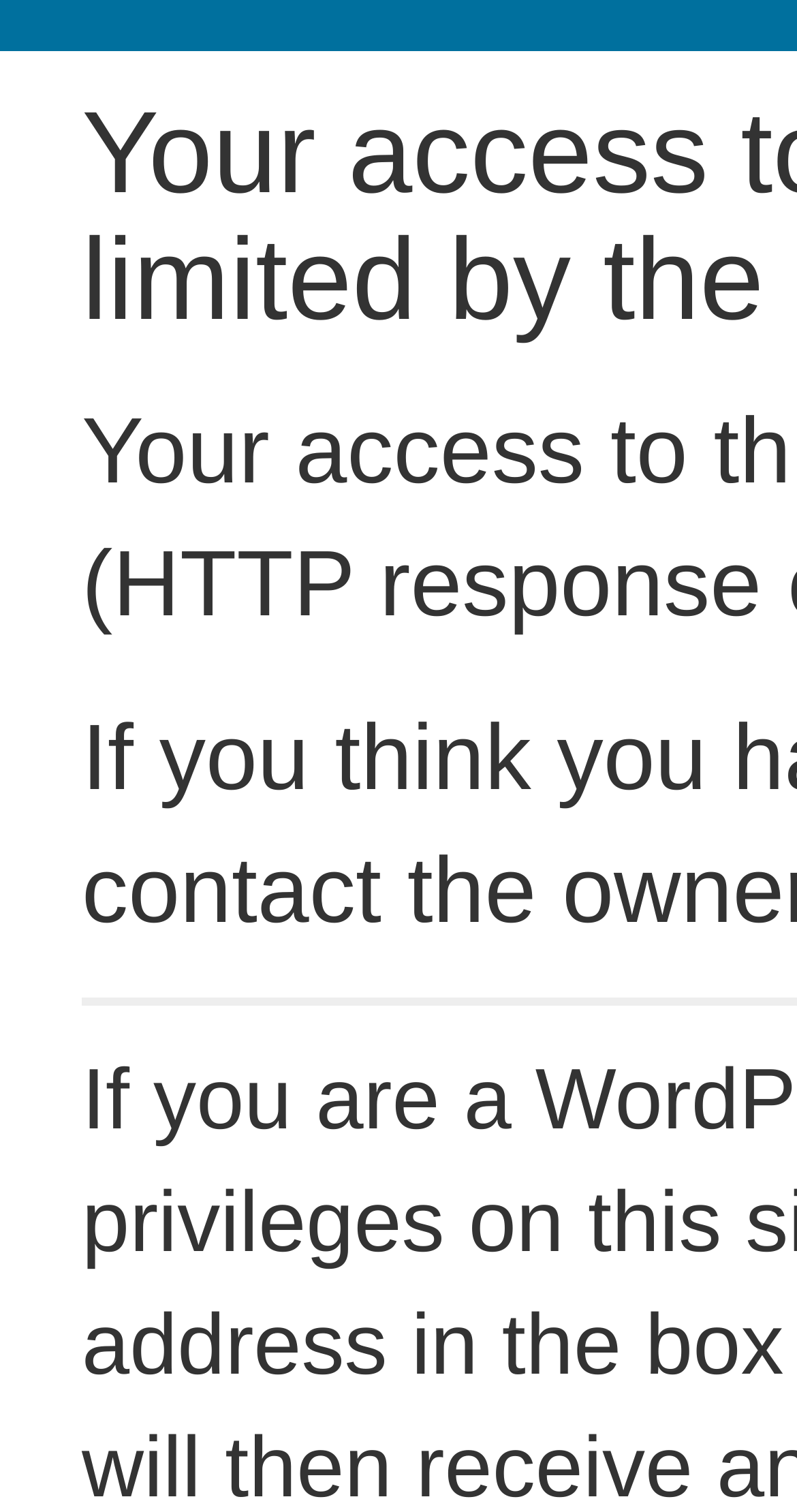Can you identify and provide the main heading of the webpage?

Your access to this site has been limited by the site owner